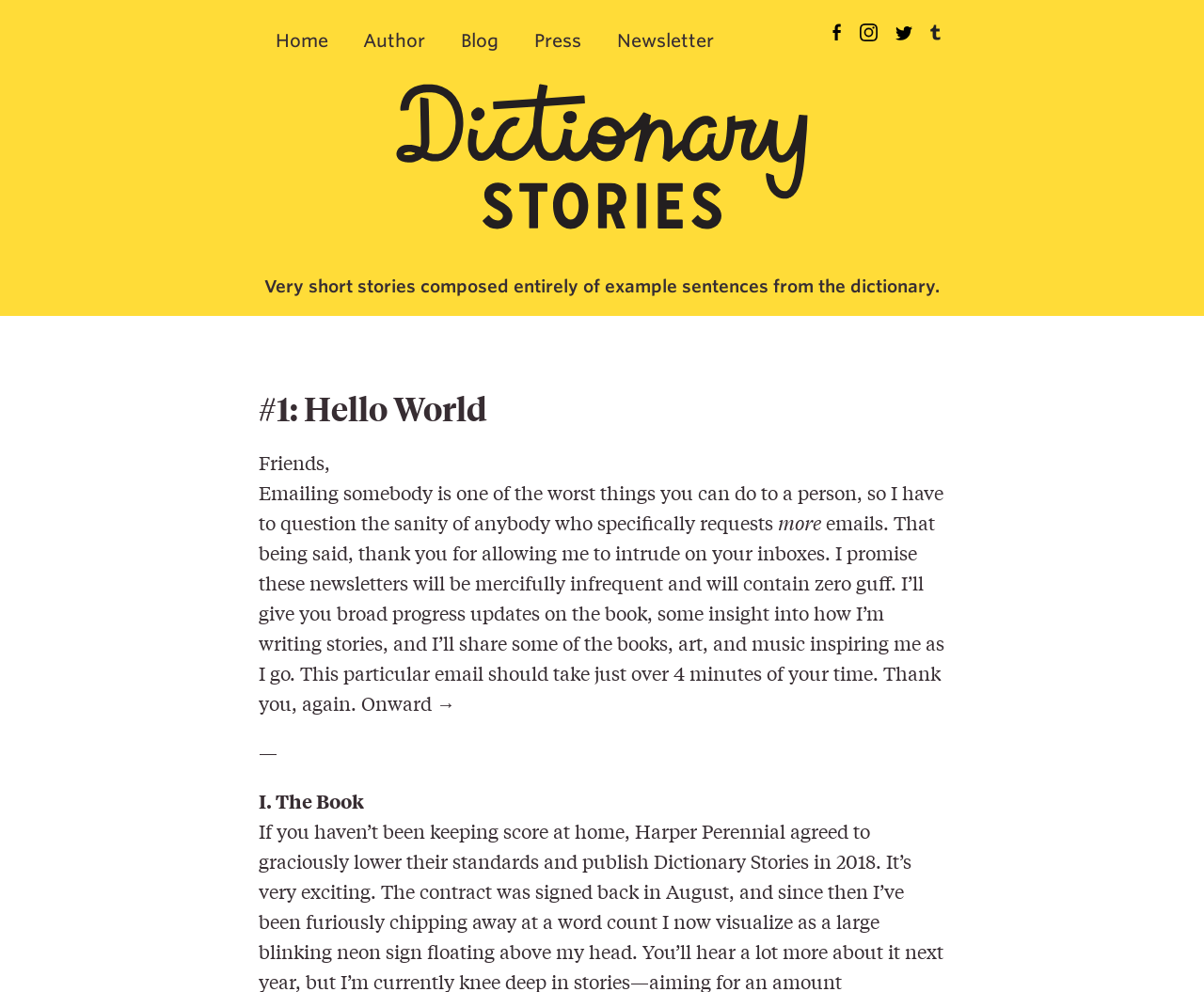What is the first word of the first story? Refer to the image and provide a one-word or short phrase answer.

Friends